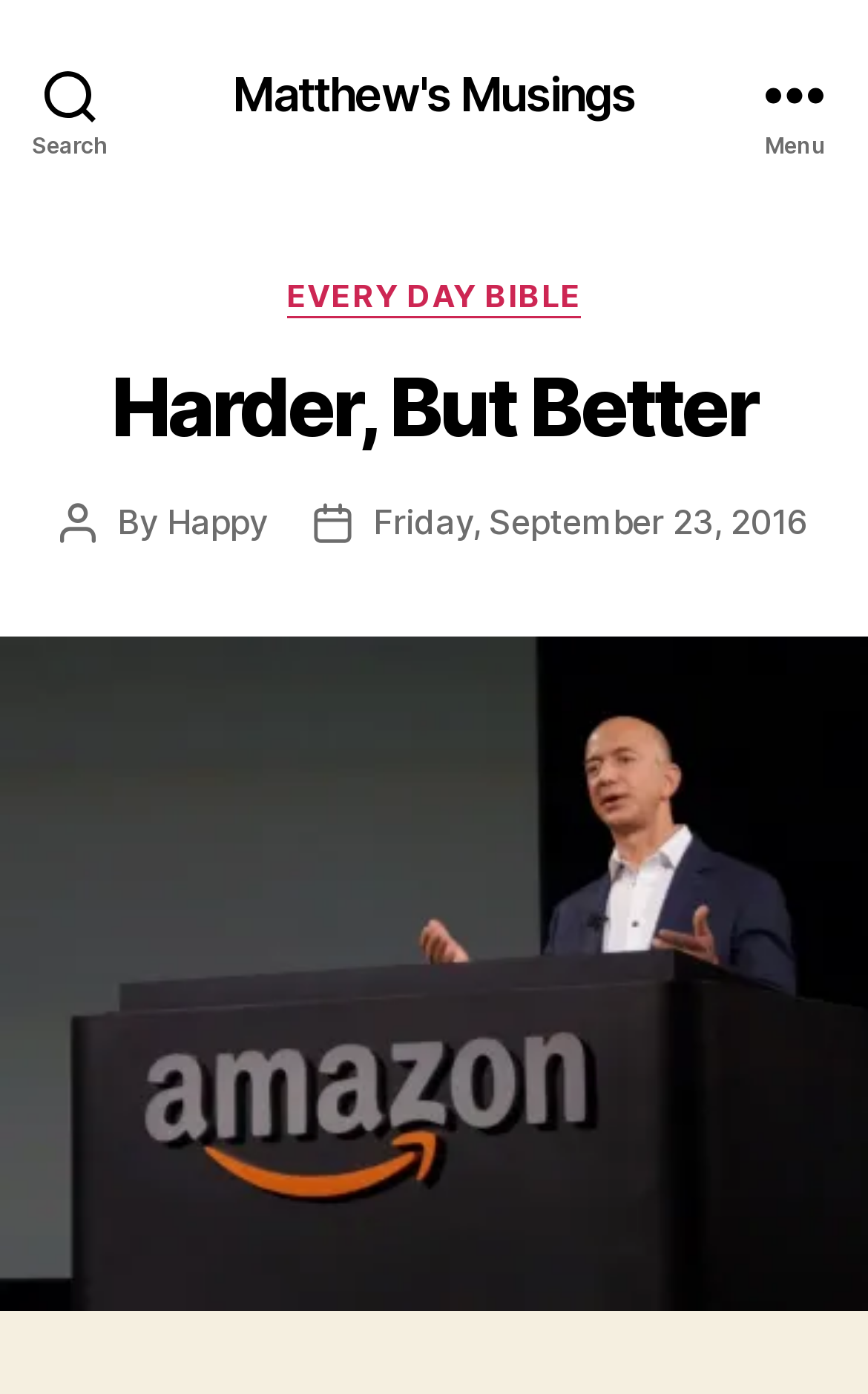Locate the bounding box of the UI element defined by this description: "Every Day Bible". The coordinates should be given as four float numbers between 0 and 1, formatted as [left, top, right, bottom].

[0.33, 0.198, 0.67, 0.228]